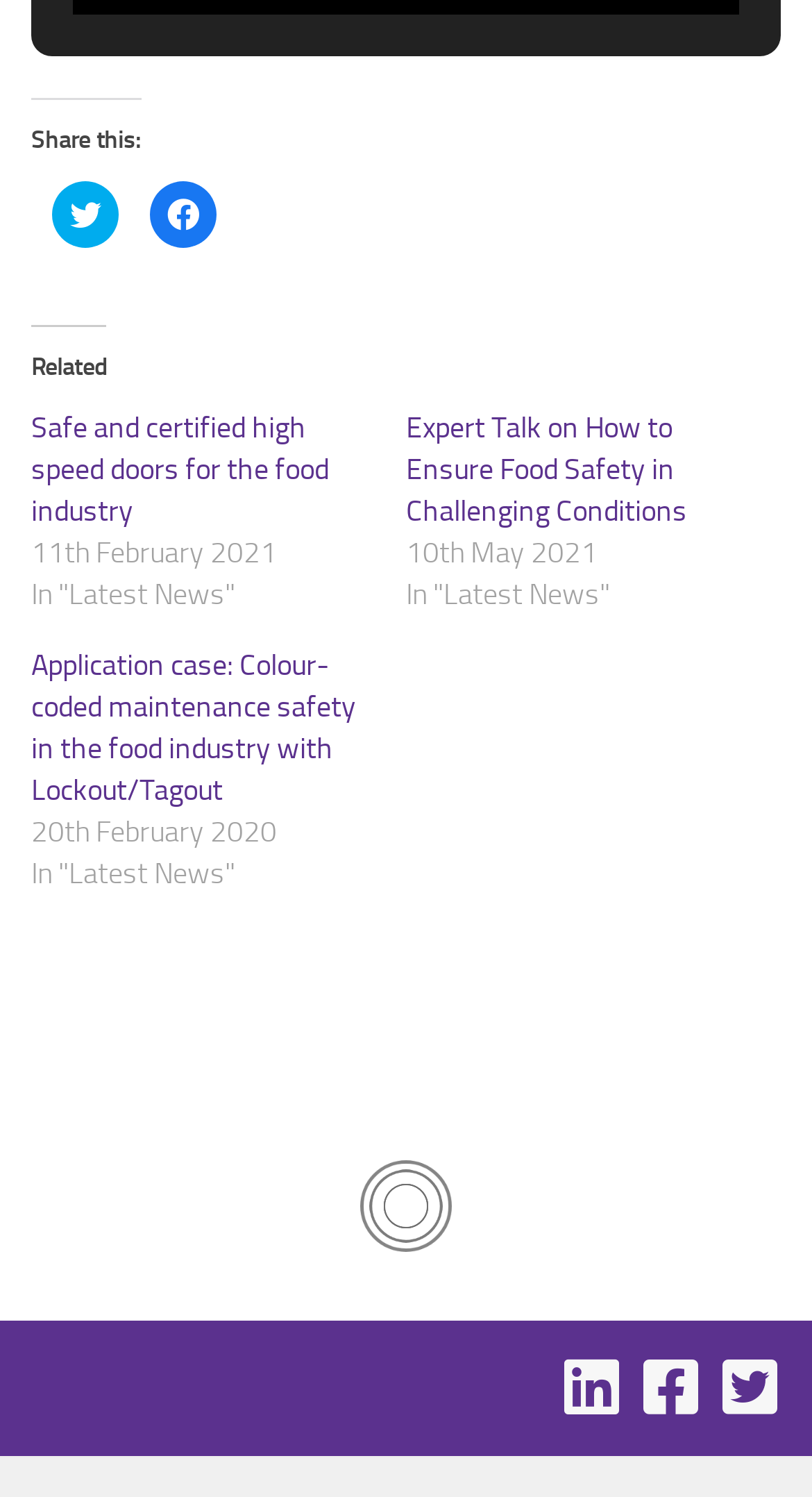Please provide a detailed answer to the question below based on the screenshot: 
What is the date of the latest news article?

I looked at the time elements on the webpage and found the earliest date, which is '11th February 2021', associated with the article 'Safe and certified high speed doors for the food industry'.